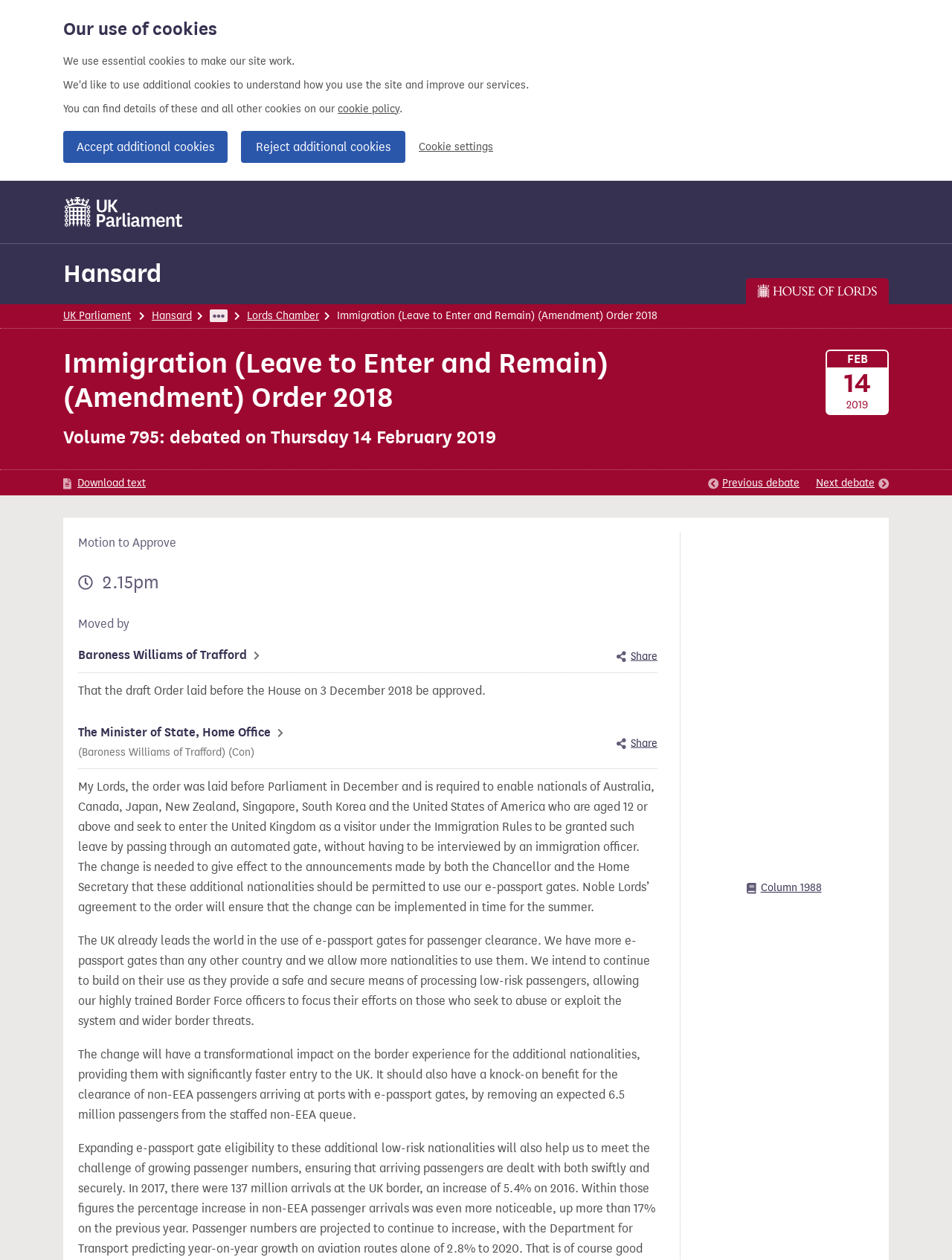Find and provide the bounding box coordinates for the UI element described with: "UK Parliament".

[0.066, 0.245, 0.138, 0.255]